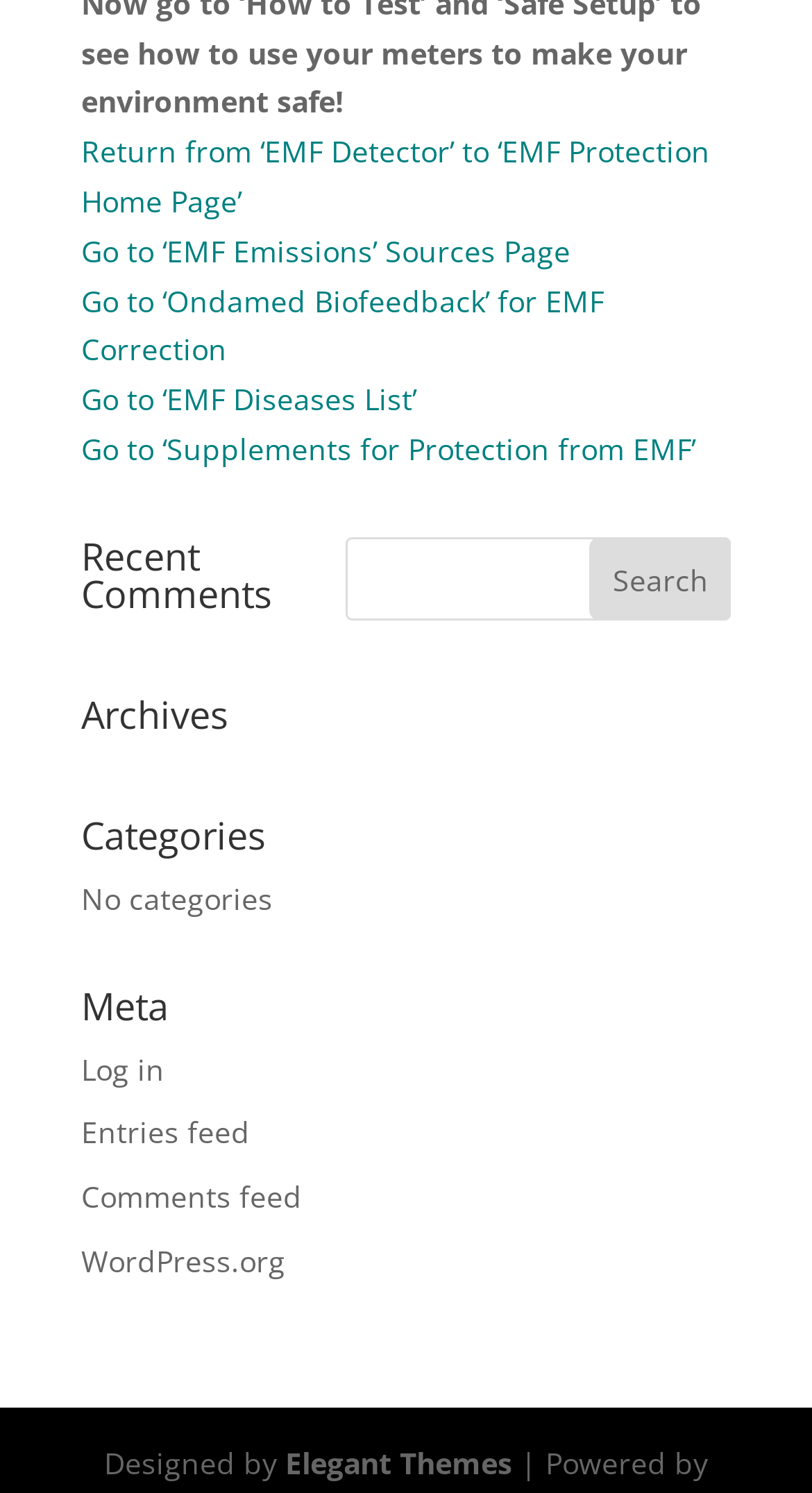Determine the bounding box coordinates for the area you should click to complete the following instruction: "Log in".

[0.1, 0.702, 0.203, 0.729]